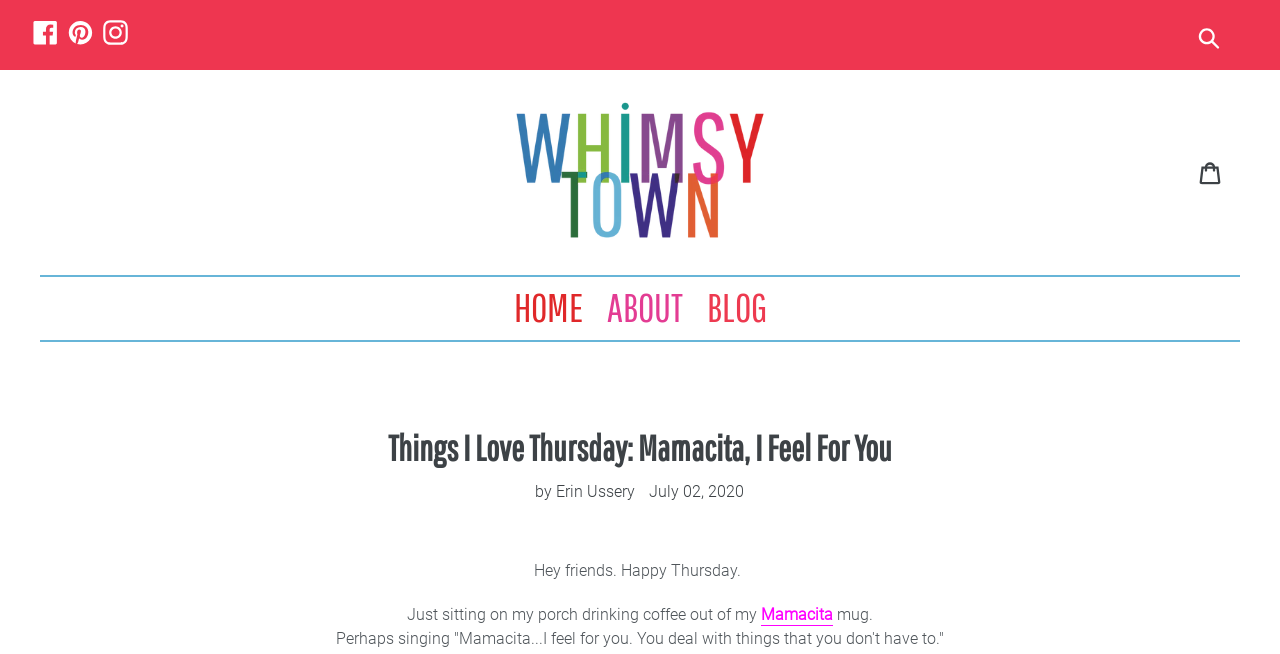Identify the bounding box coordinates for the region of the element that should be clicked to carry out the instruction: "Read the testimonial from Jade Drews". The bounding box coordinates should be four float numbers between 0 and 1, i.e., [left, top, right, bottom].

None